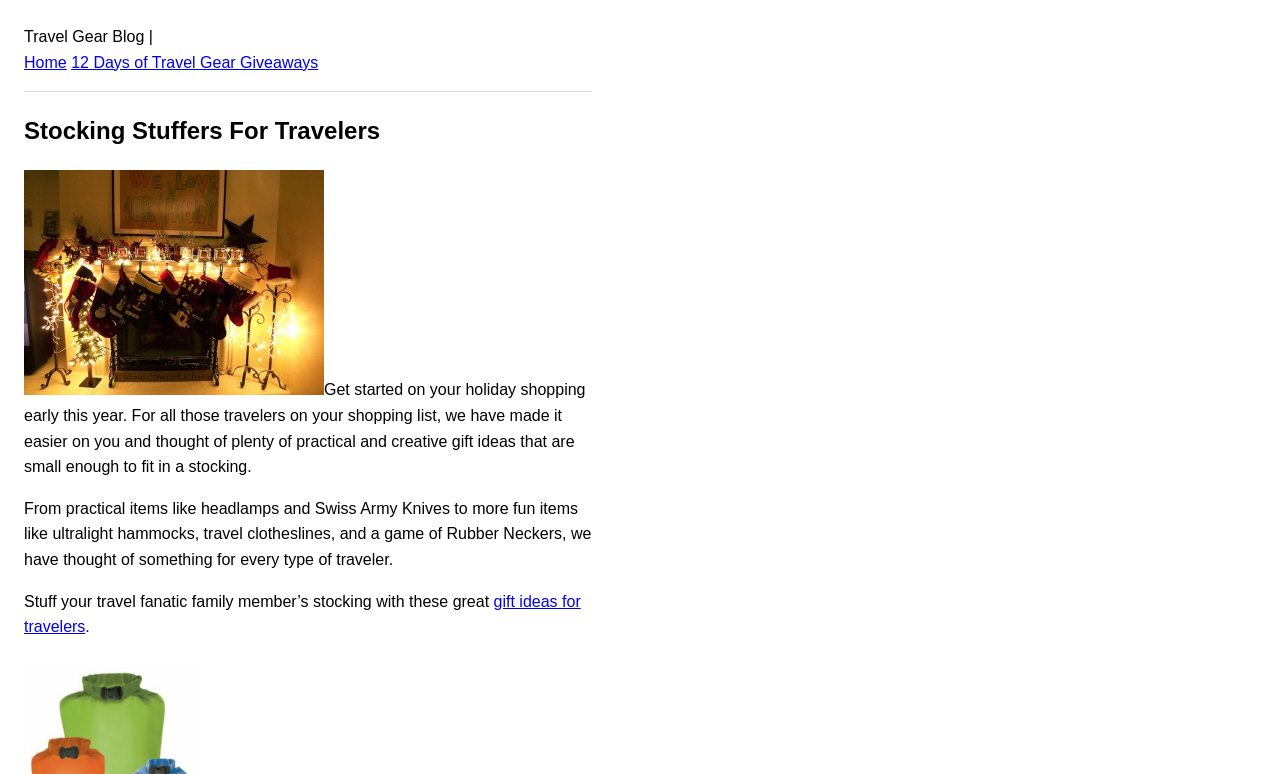Using the description "gift ideas for travelers", locate and provide the bounding box of the UI element.

[0.019, 0.766, 0.454, 0.821]